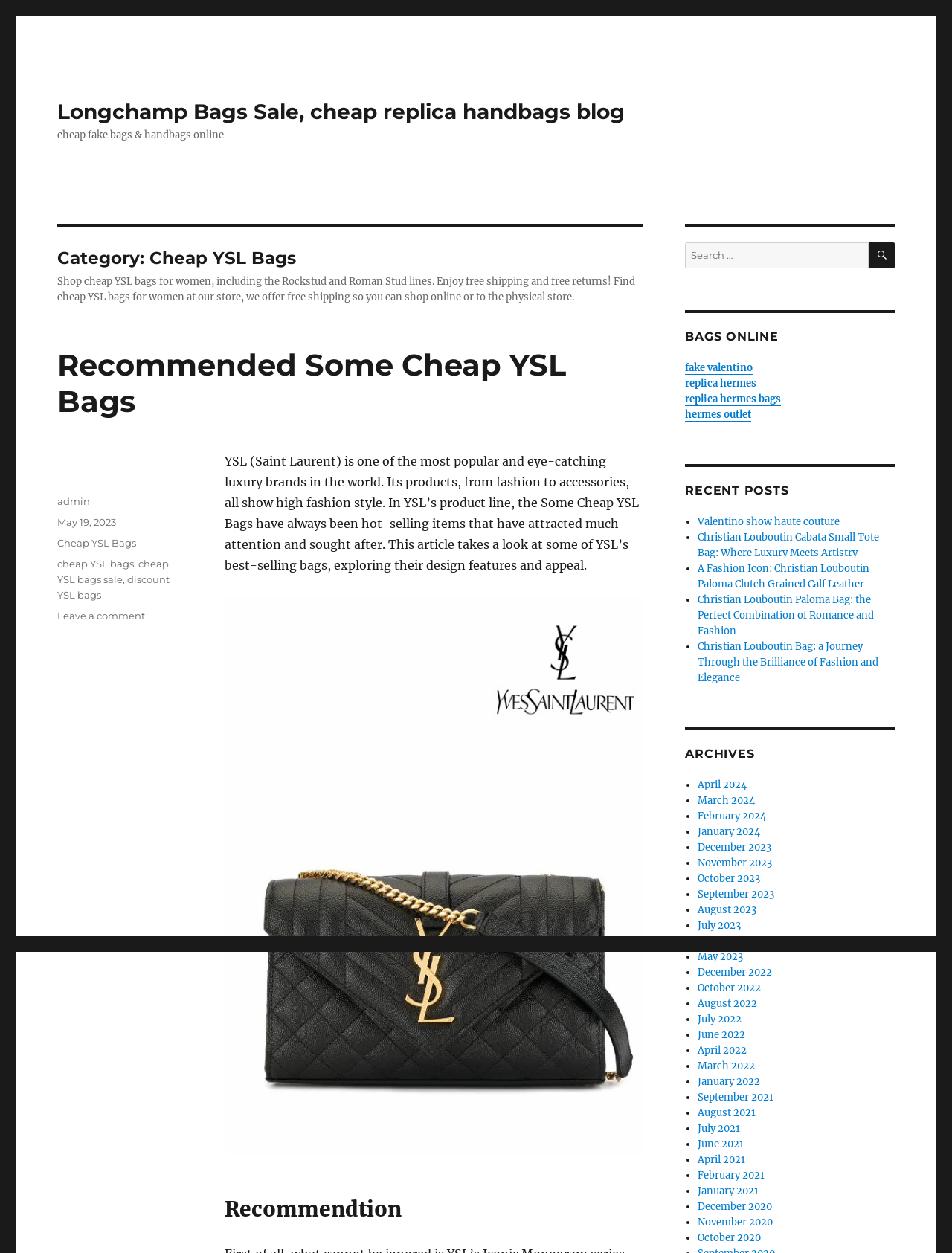What is the date of the blog post?
Refer to the image and provide a detailed answer to the question.

I obtained the answer by looking at the 'FooterAsNonLandmark' element with ID 135, which contains a 'StaticText' element with the text 'Posted on' and a 'link' element with the text 'May 19, 2023'.